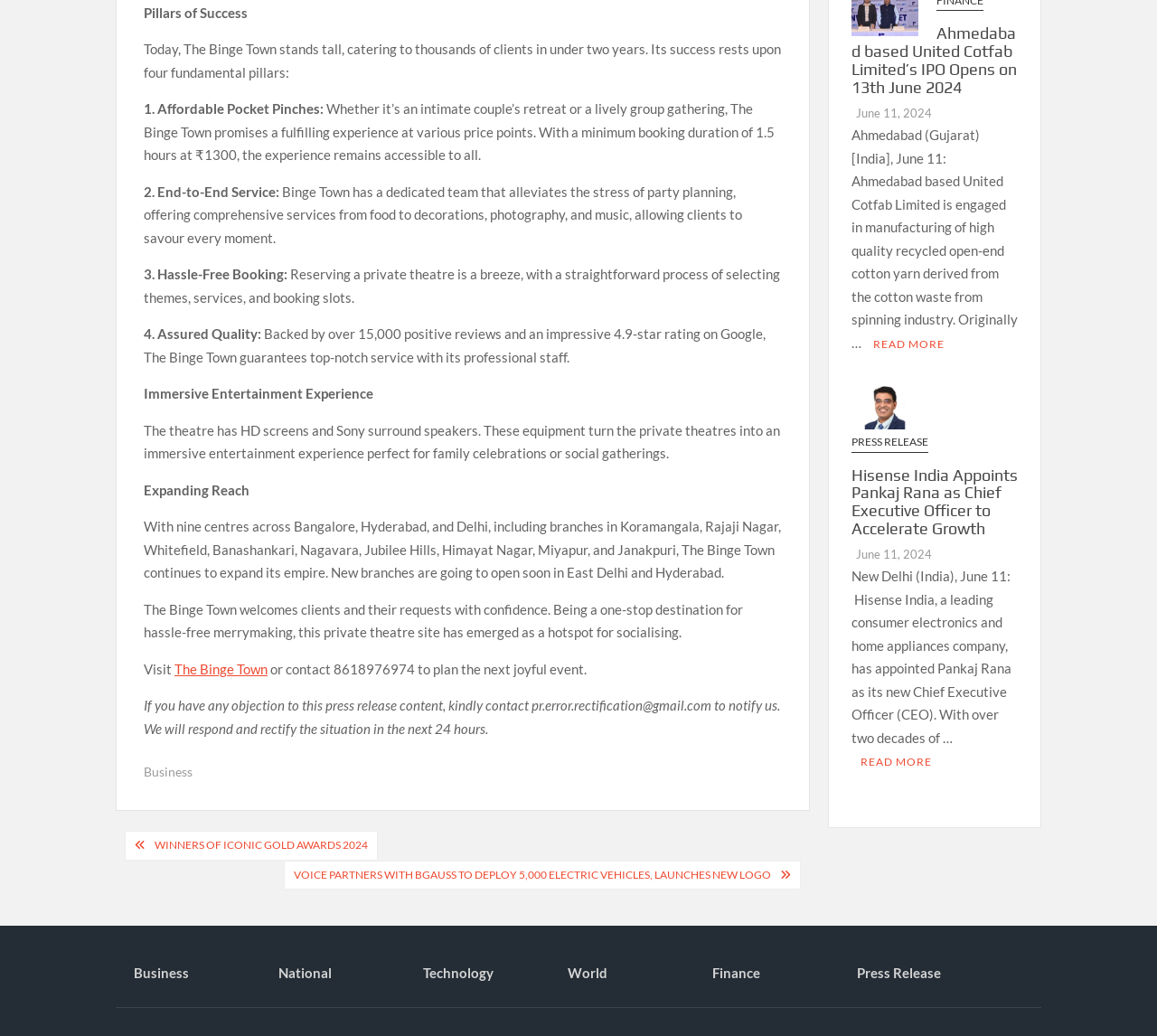Identify the bounding box coordinates necessary to click and complete the given instruction: "Navigate to SERVICES".

None